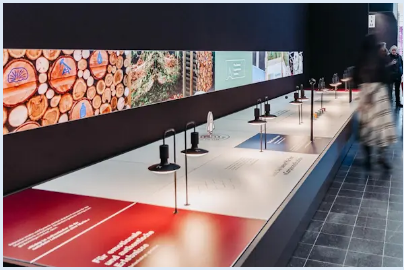What technology is used in creating engaging environments?
Kindly answer the question with as much detail as you can.

The question inquires about the technology used in creating engaging environments, as mentioned in the context of the EuroShop 2023 event. According to the caption, beMatrix's LEDskin technology plays a pivotal role in creating such environments, making it the correct answer.